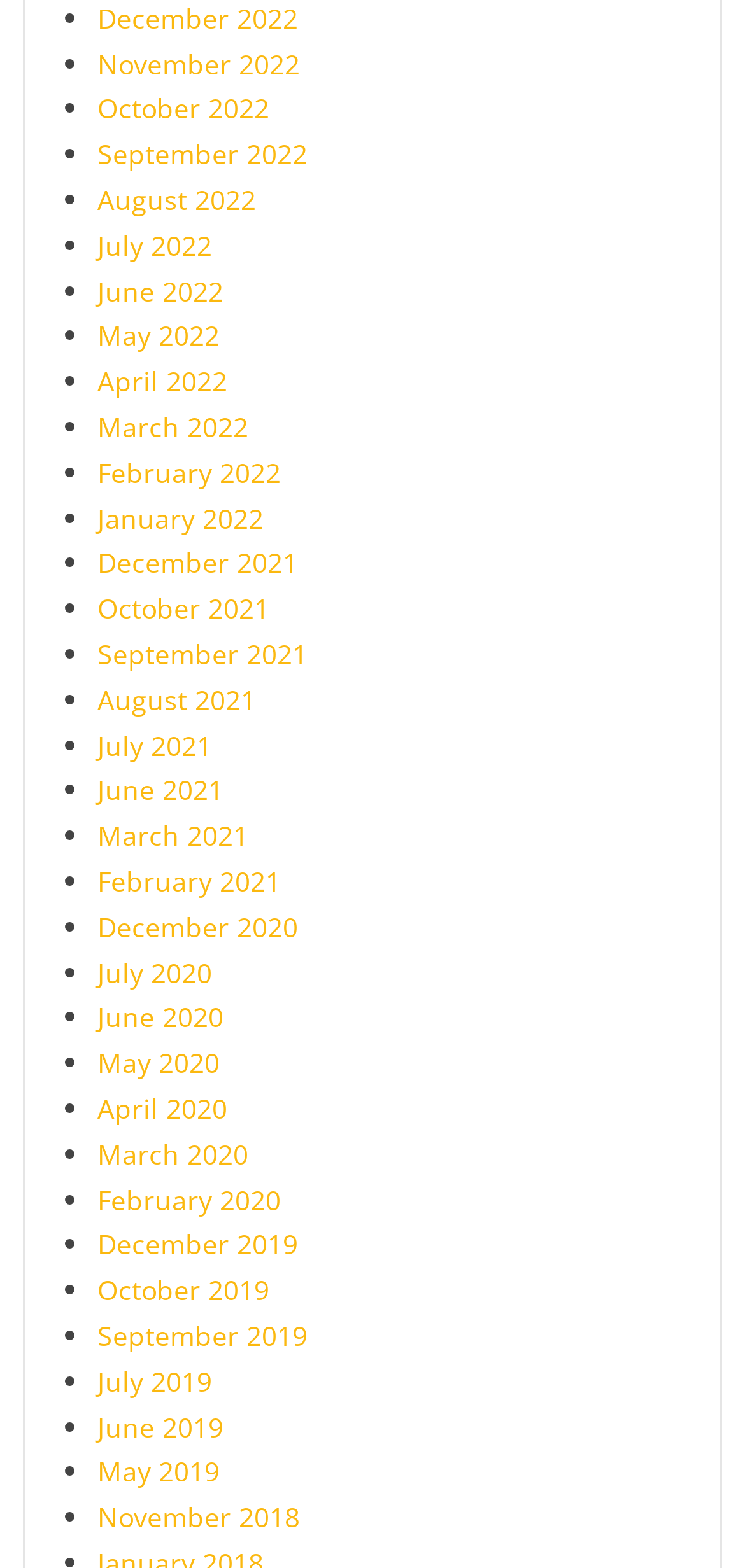Locate the bounding box coordinates of the region to be clicked to comply with the following instruction: "View July 2020". The coordinates must be four float numbers between 0 and 1, in the form [left, top, right, bottom].

[0.131, 0.608, 0.285, 0.631]